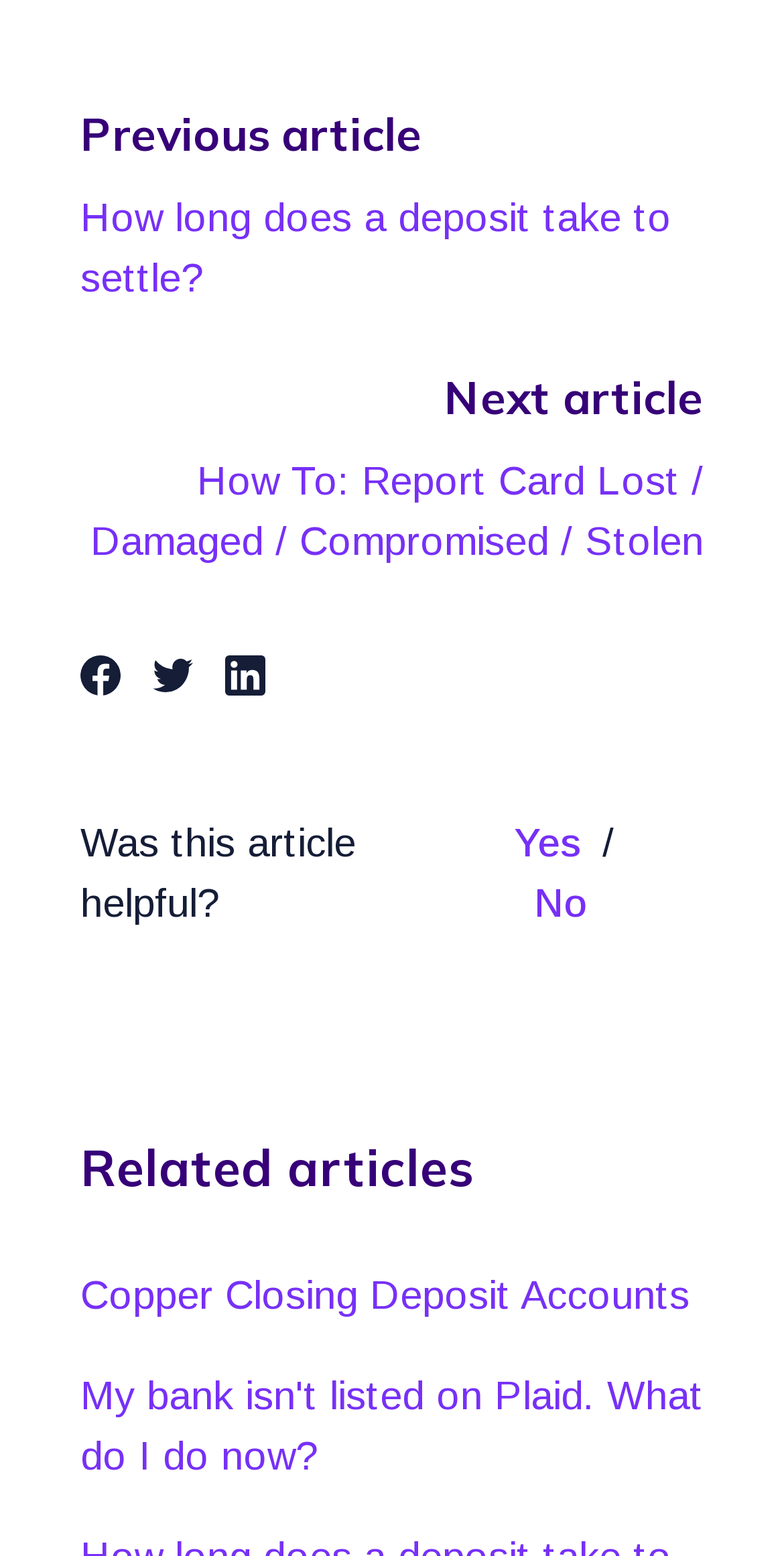Highlight the bounding box of the UI element that corresponds to this description: "Copper Closing Deposit Accounts".

[0.103, 0.799, 0.897, 0.864]